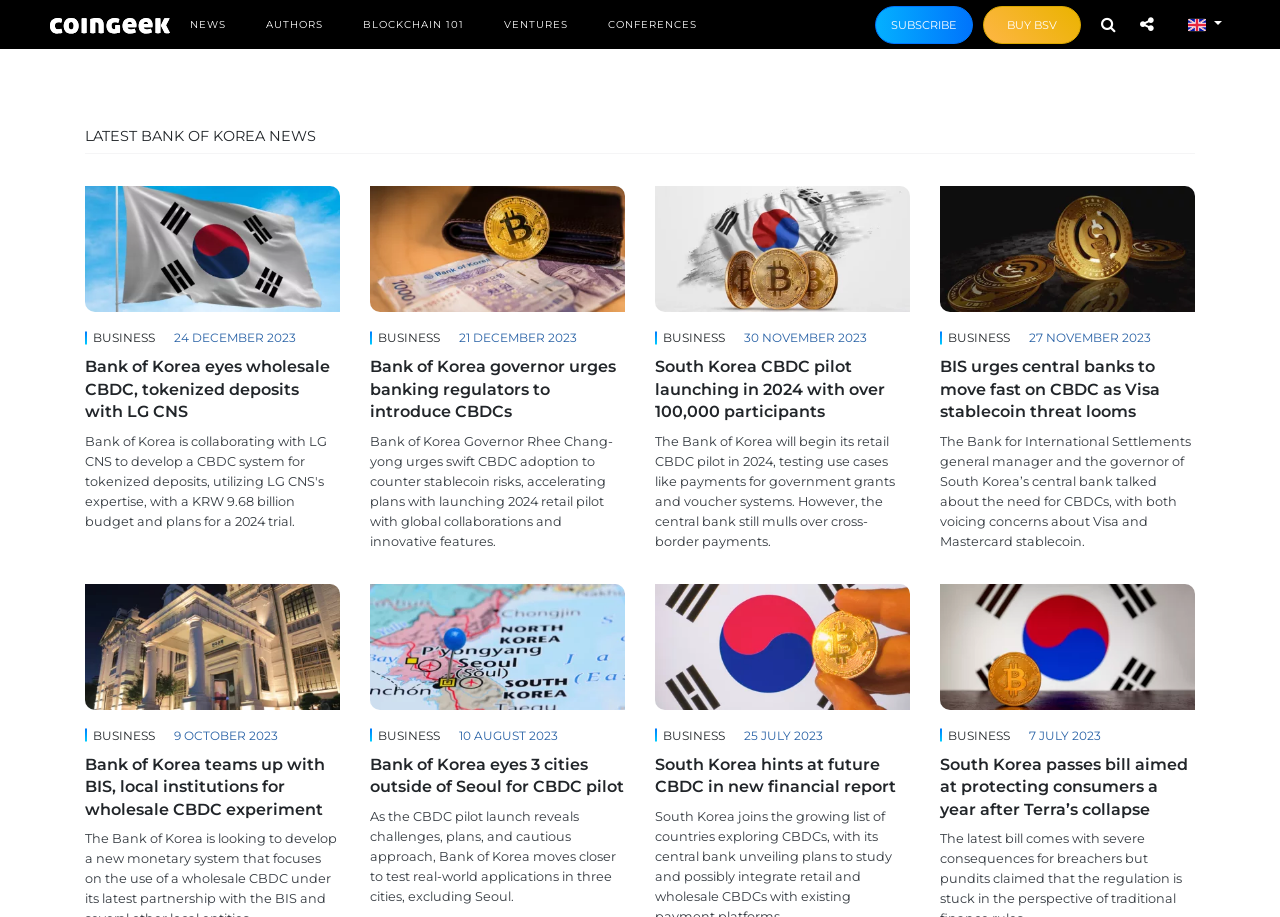Detail the various sections and features present on the webpage.

The webpage is about Bank of Korea news and articles related to cryptocurrency and blockchain. At the top, there is a navigation menu with links to "NEWS", "AUTHORS", "BLOCKCHAIN 101", "VENTURES", and "CONFERENCES". On the right side, there are buttons to "SUBSCRIBE" and "BUY BSV", as well as links to "Search" and "Share". A language selector button is also present.

Below the navigation menu, there is a header that reads "LATEST BANK OF KOREA NEWS". Underneath, there are four articles, each with an image, a heading, and a brief summary. The articles are arranged in a vertical column, with the most recent one at the top. Each article has a flag of South Korea or a related image, and the headings describe news about the Bank of Korea's involvement in cryptocurrency and blockchain, such as CBDC pilots and wholesale CBDC experiments.

The articles are divided into sections, each with a heading that indicates the date of the article. The dates range from December 24, 2023, to July 7, 2023. The summaries provide a brief overview of the news, including the Bank of Korea's plans for CBDC adoption, collaborations with other institutions, and concerns about stablecoins.